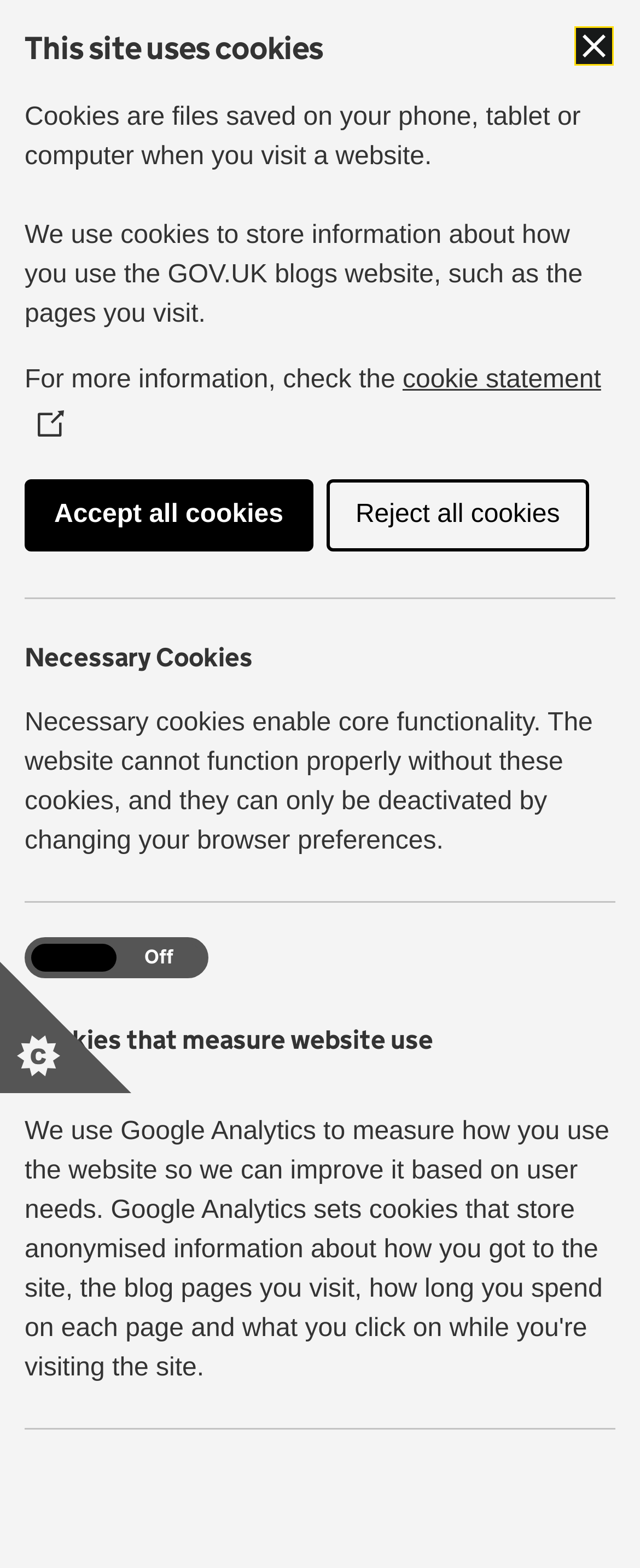Generate a comprehensive description of the webpage.

The webpage is a blog post titled "Designing for a relationship, not a user" on the Justice Digital blog. At the top of the page, there is a link to skip to the main content, followed by a link to the GOV.UK website, which includes an image of the GOV.UK logo. Below this, there is a banner with the blog name "Justice Digital" and a description list with the organization's name, "Ministry of Justice".

A search bar is located below the banner, with a search box and a search button. The main content of the blog post begins with a heading that matches the title of the page, followed by information about the author, including their name and the date the post was published. The post itself is a lengthy text that discusses the concept of informal support and formal authority in the context of online interactions.

On the right side of the page, there is a section about cookies, which includes a heading, a brief description of what cookies are, and information about how the website uses them. There are also buttons to accept or reject all cookies, as well as a section for necessary cookies and a checkbox to control cookies that measure website use.

At the bottom of the page, there is a button to save and close the cookie control settings, as well as a link to the cookie statement.